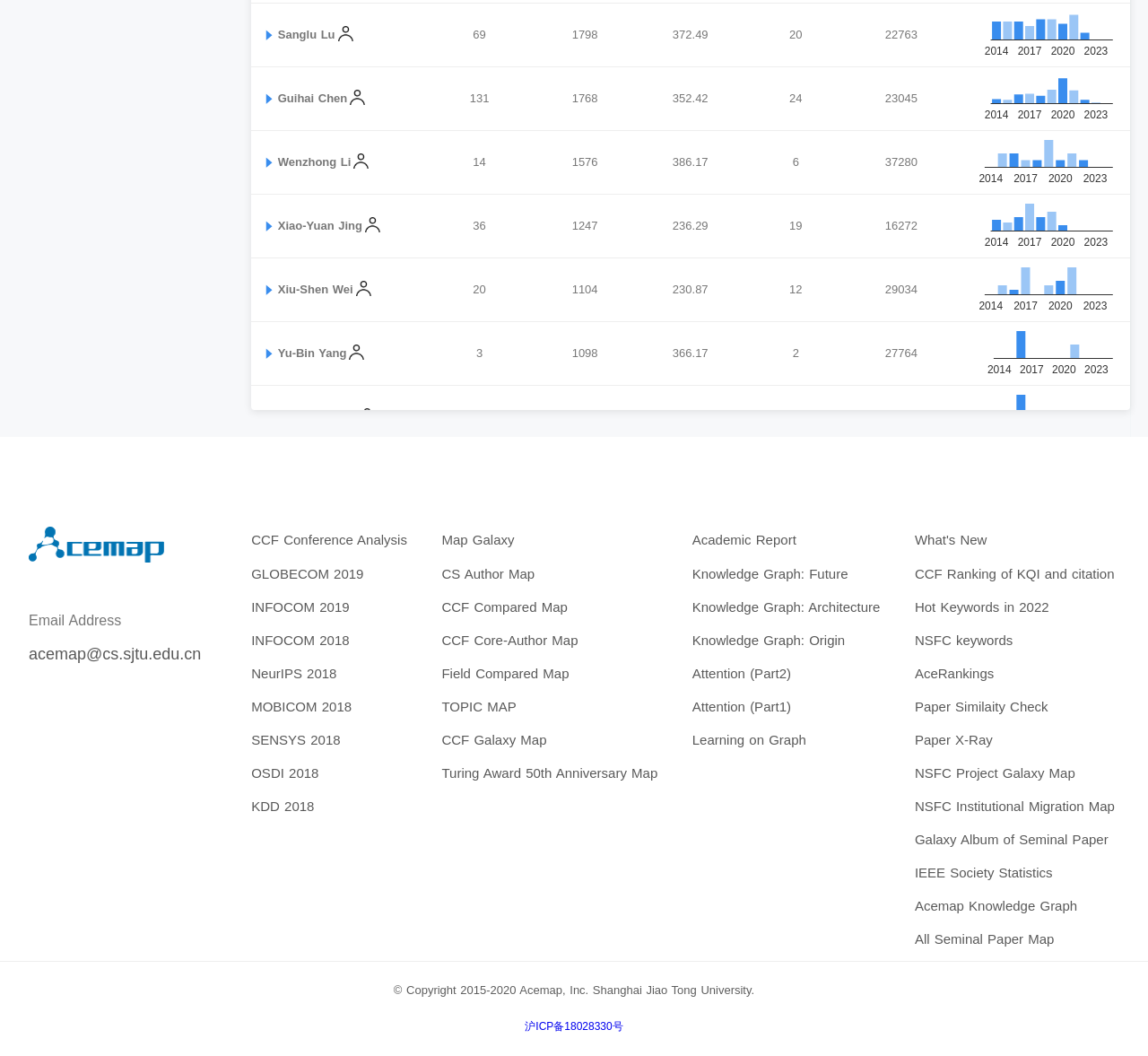Answer the question using only one word or a concise phrase: What is the name of the first person listed?

Sanglu Lu